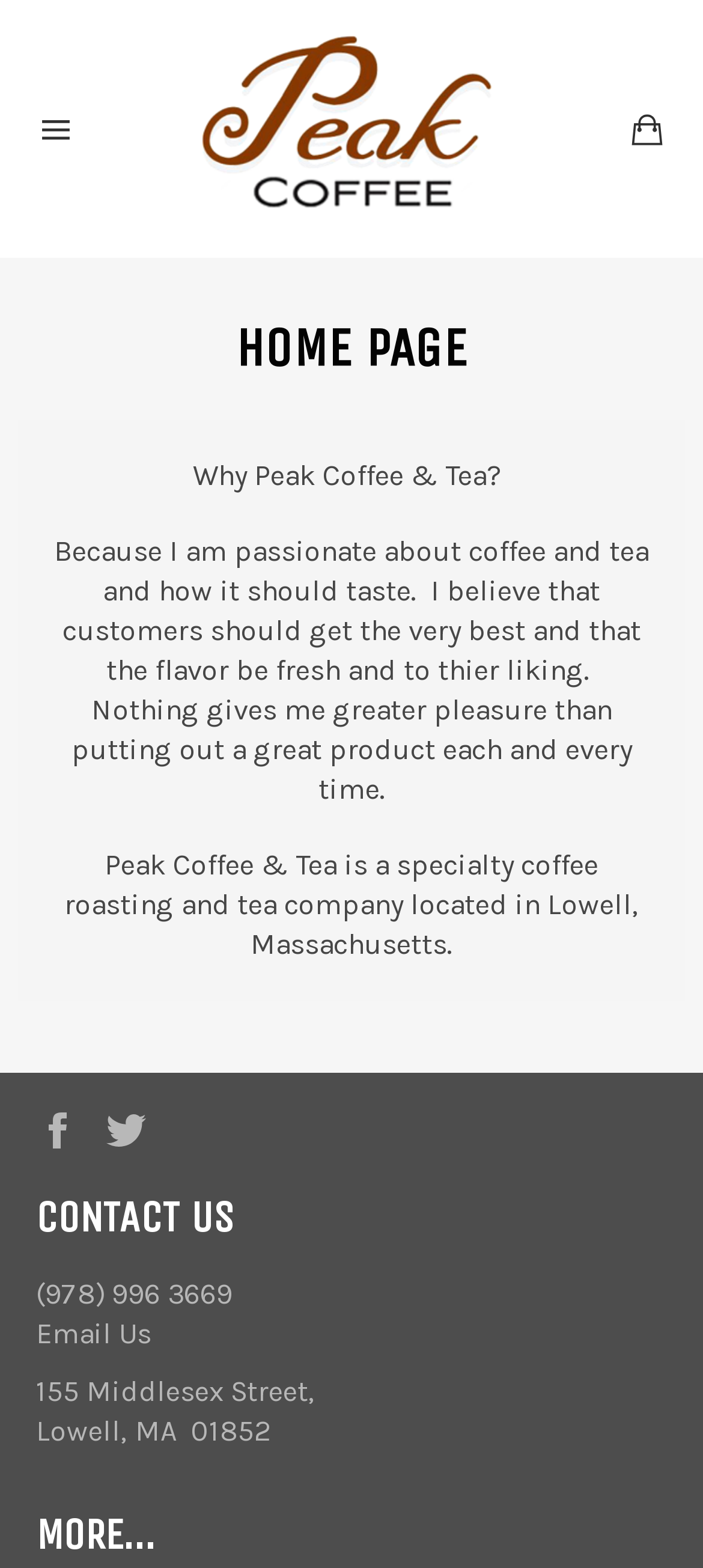Using the given description, provide the bounding box coordinates formatted as (top-left x, top-left y, bottom-right x, bottom-right y), with all values being floating point numbers between 0 and 1. Description: alt="Peak Coffee and Tea"

[0.269, 0.011, 0.731, 0.153]